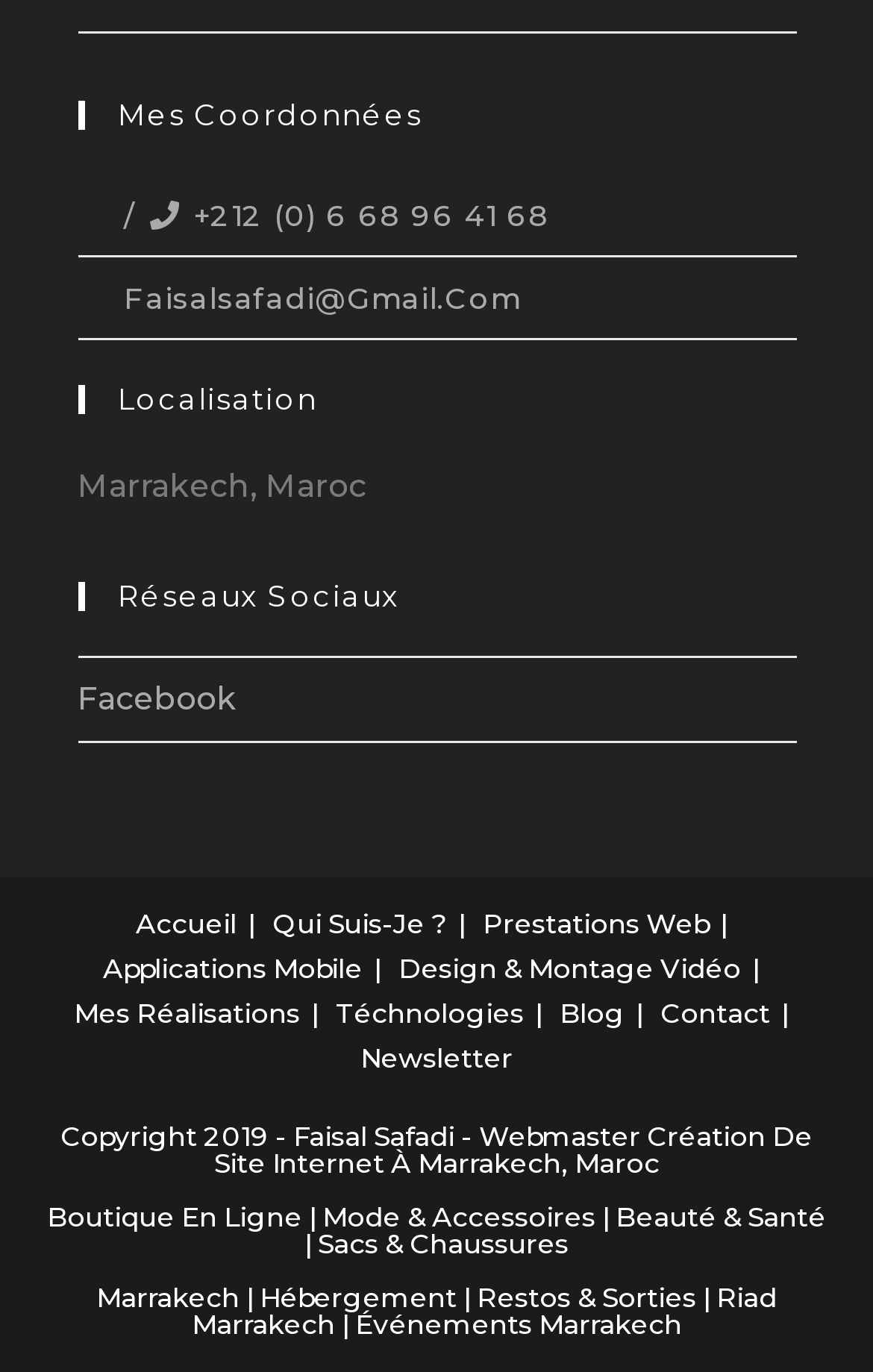How many social media links are there?
Using the information presented in the image, please offer a detailed response to the question.

I counted the number of social media links by looking at the 'Réseaux Sociaux' section, and I found only one link, which is 'Facebook'.